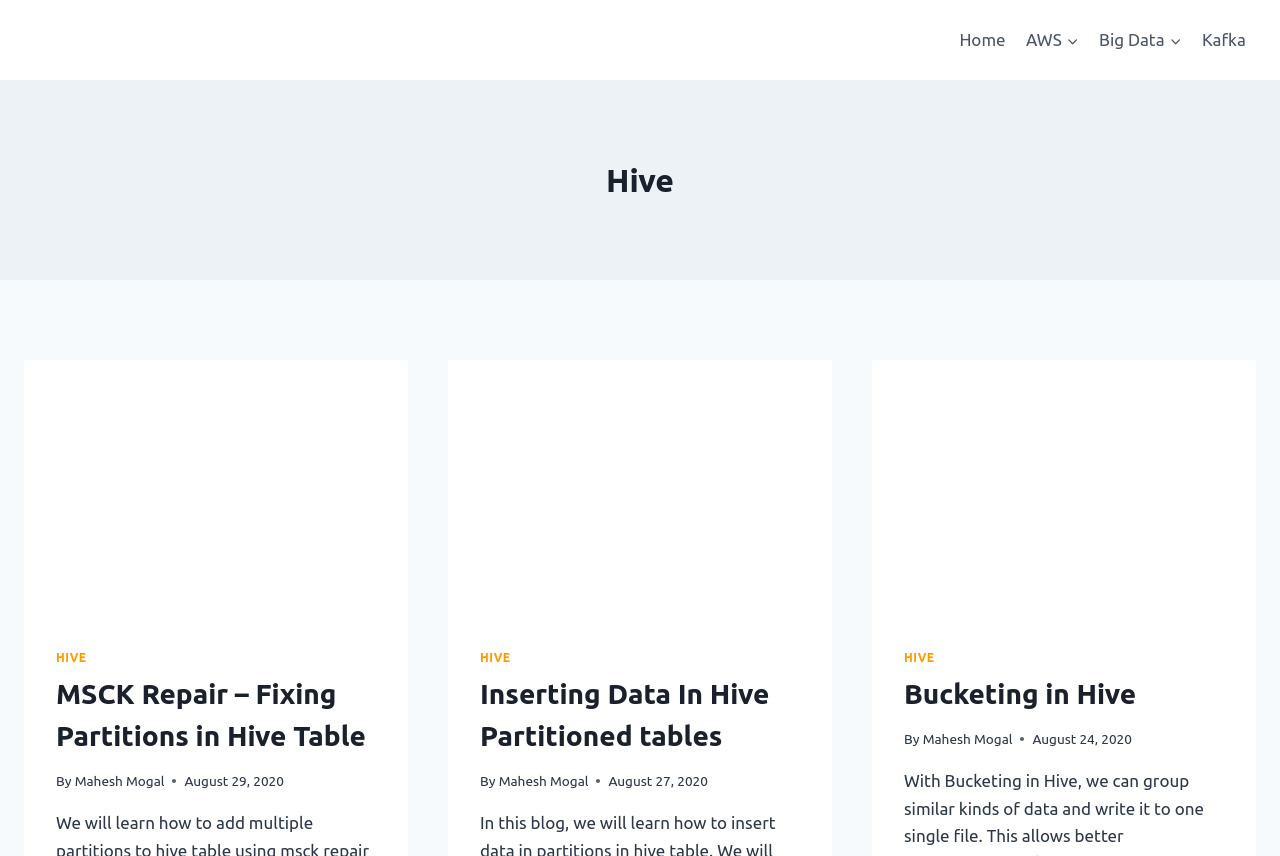Please locate the bounding box coordinates of the element that should be clicked to achieve the given instruction: "Click on the 'MSCK Repair – Fixing Partitions in Hive Table' link".

[0.019, 0.421, 0.319, 0.72]